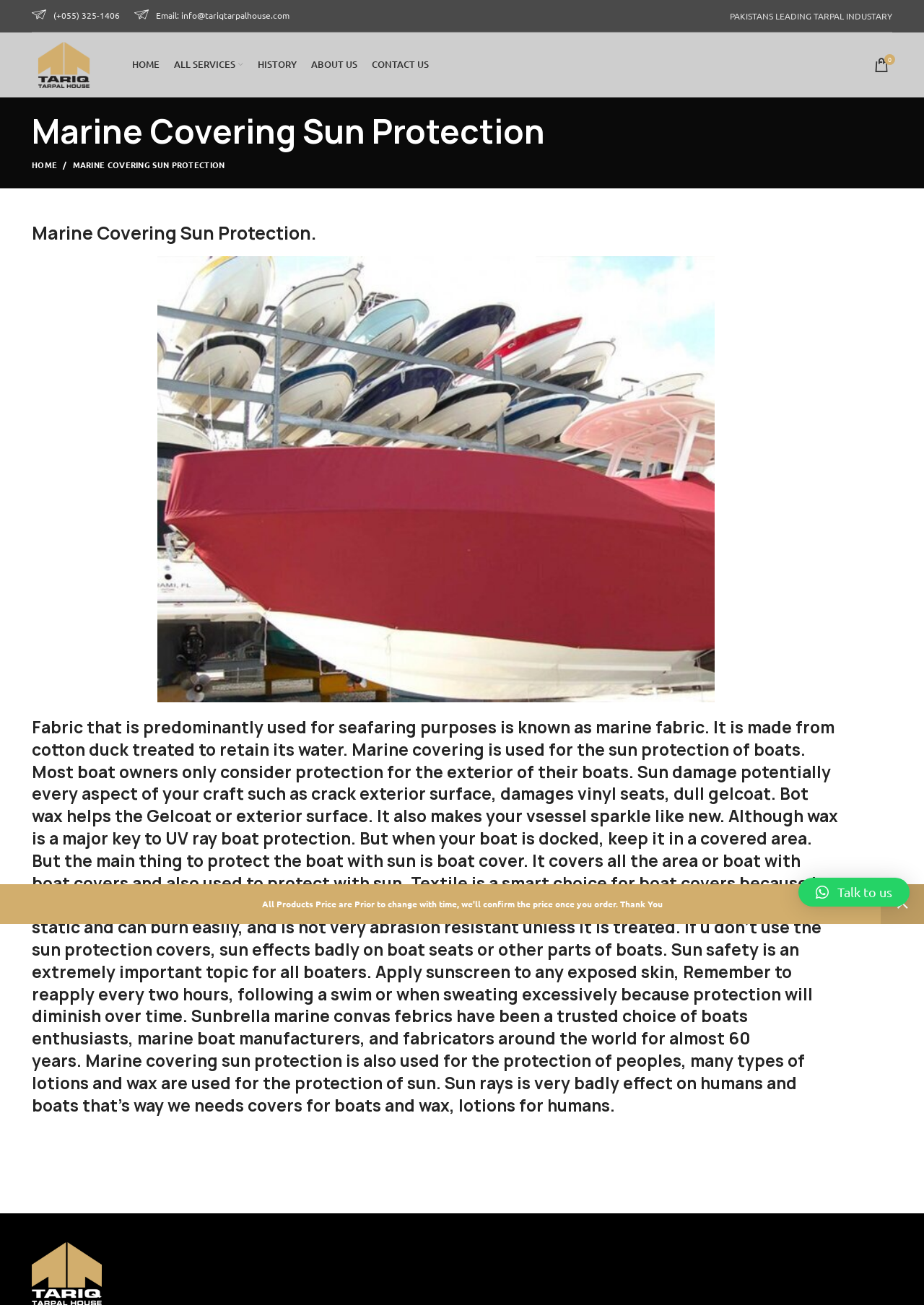Determine the bounding box coordinates of the target area to click to execute the following instruction: "Go to the home page."

[0.135, 0.039, 0.18, 0.061]